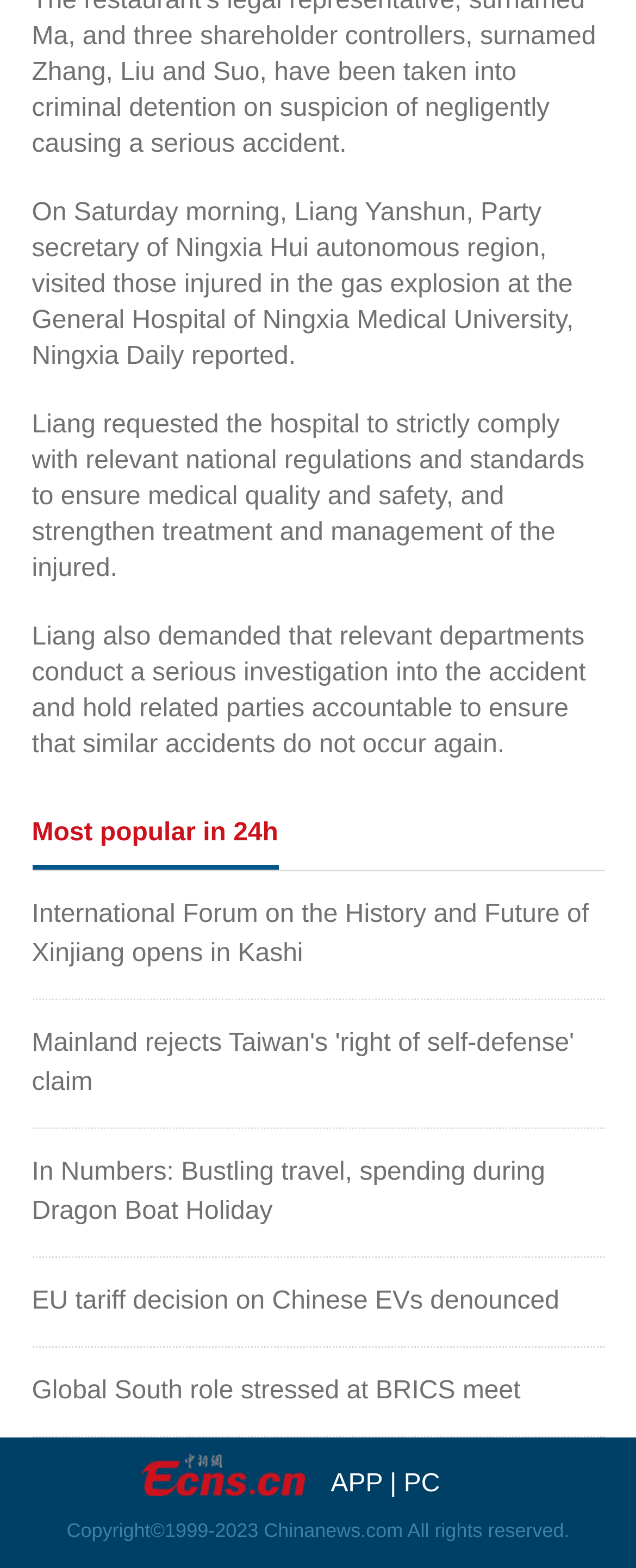What is the category of the links below the news article?
Provide a detailed and extensive answer to the question.

The links below the news article are categorized as 'Most popular in 24h' based on the StaticText element with OCR text 'Most popular in 24h'.